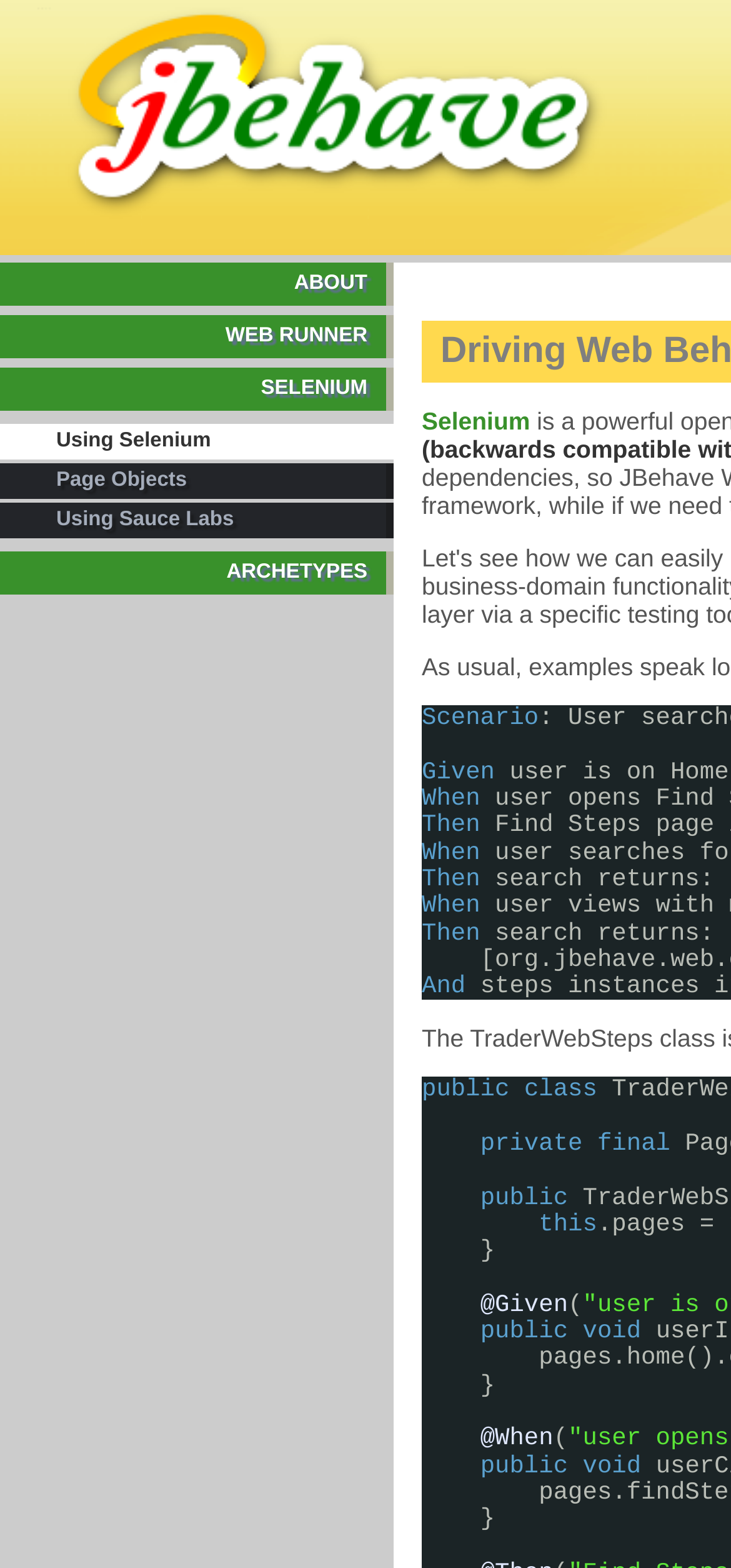How many image elements are there on the webpage?
Look at the screenshot and respond with a single word or phrase.

1